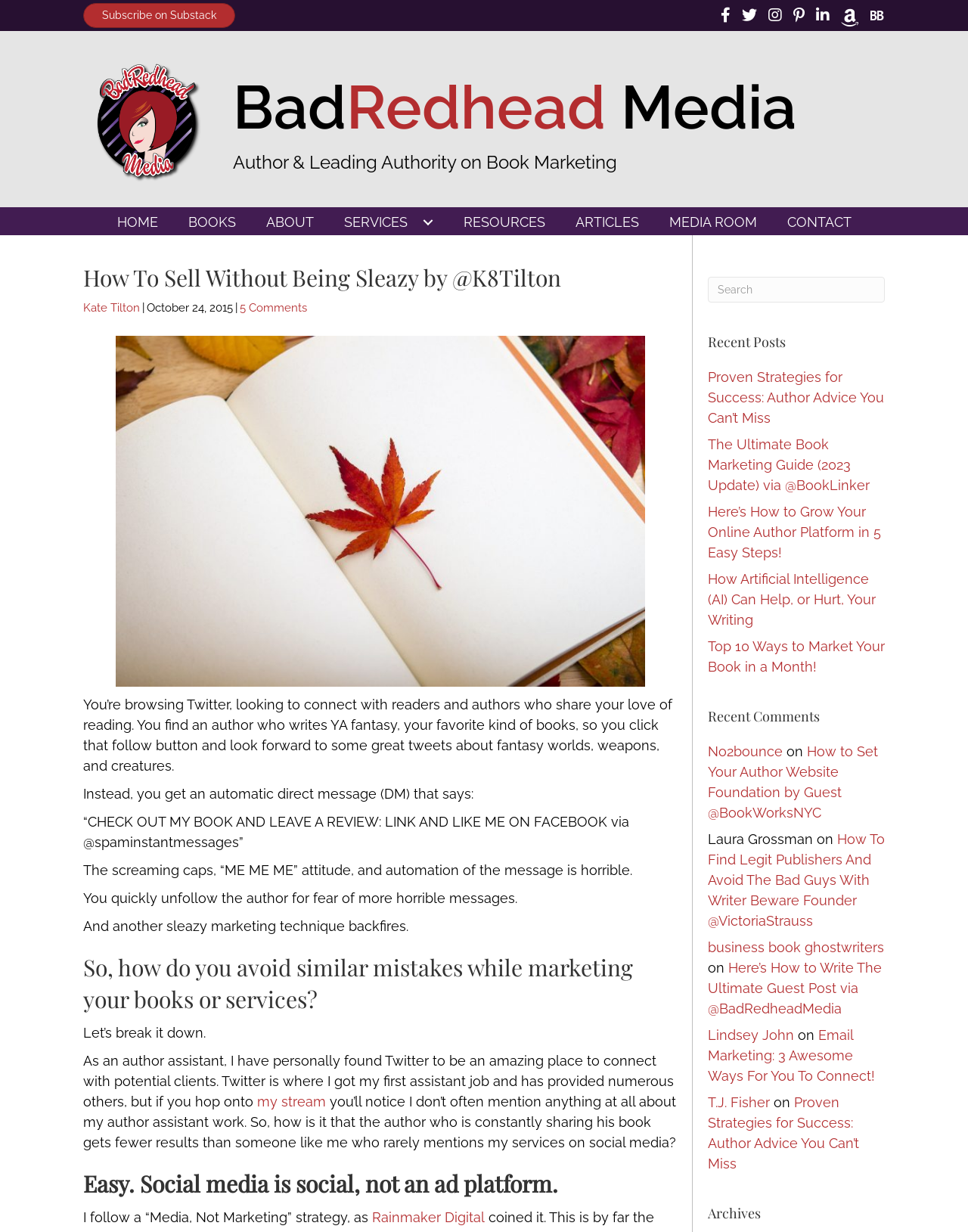Find the bounding box coordinates of the element to click in order to complete the given instruction: "Search for something."

[0.731, 0.225, 0.914, 0.246]